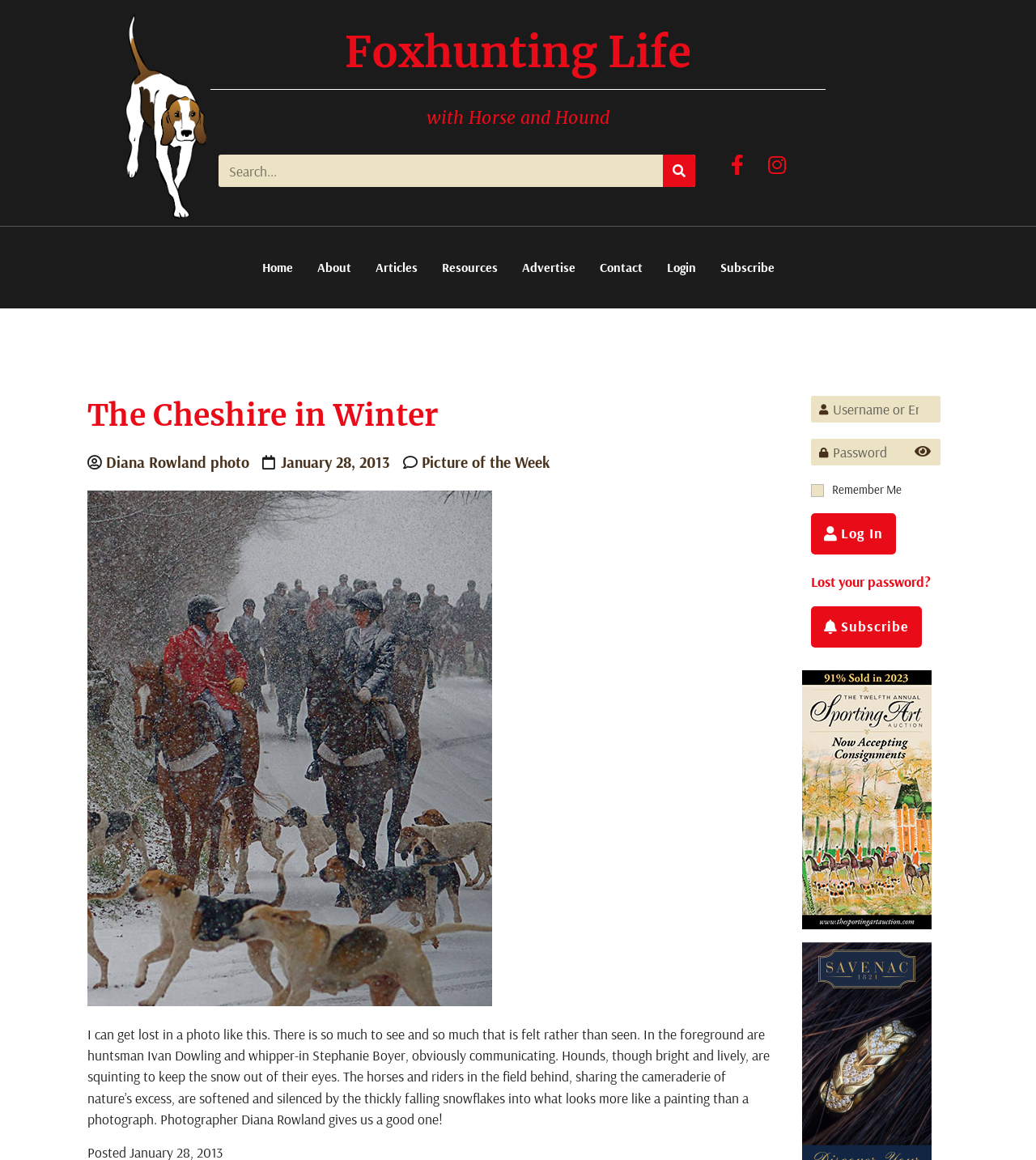Pinpoint the bounding box coordinates of the clickable element needed to complete the instruction: "View the article about The Cheshire in Winter". The coordinates should be provided as four float numbers between 0 and 1: [left, top, right, bottom].

[0.084, 0.341, 0.743, 0.375]